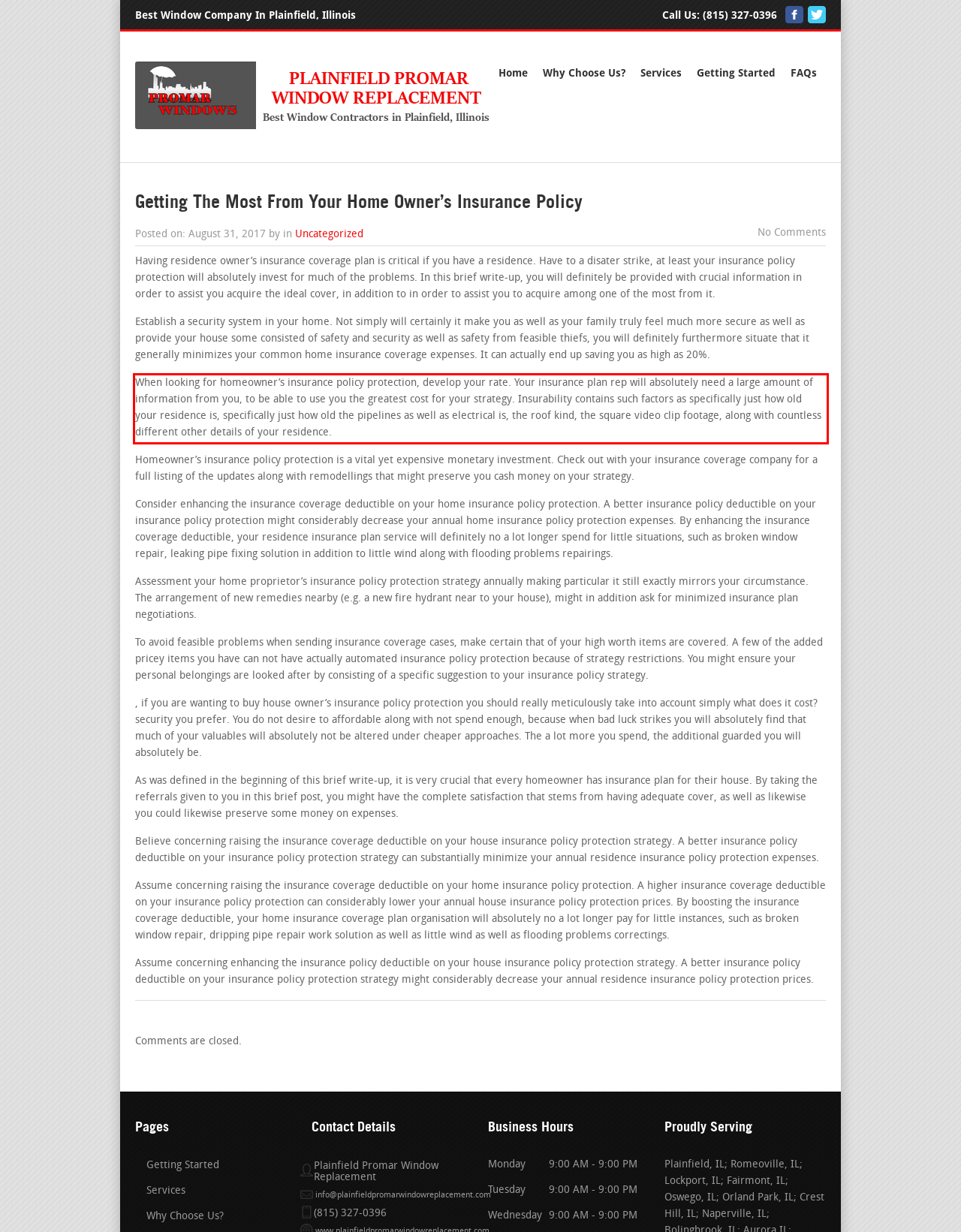You are presented with a screenshot containing a red rectangle. Extract the text found inside this red bounding box.

When looking for homeowner’s insurance policy protection, develop your rate. Your insurance plan rep will absolutely need a large amount of information from you, to be able to use you the greatest cost for your strategy. Insurability contains such factors as specifically just how old your residence is, specifically just how old the pipelines as well as electrical is, the roof kind, the square video clip footage, along with countless different other details of your residence.